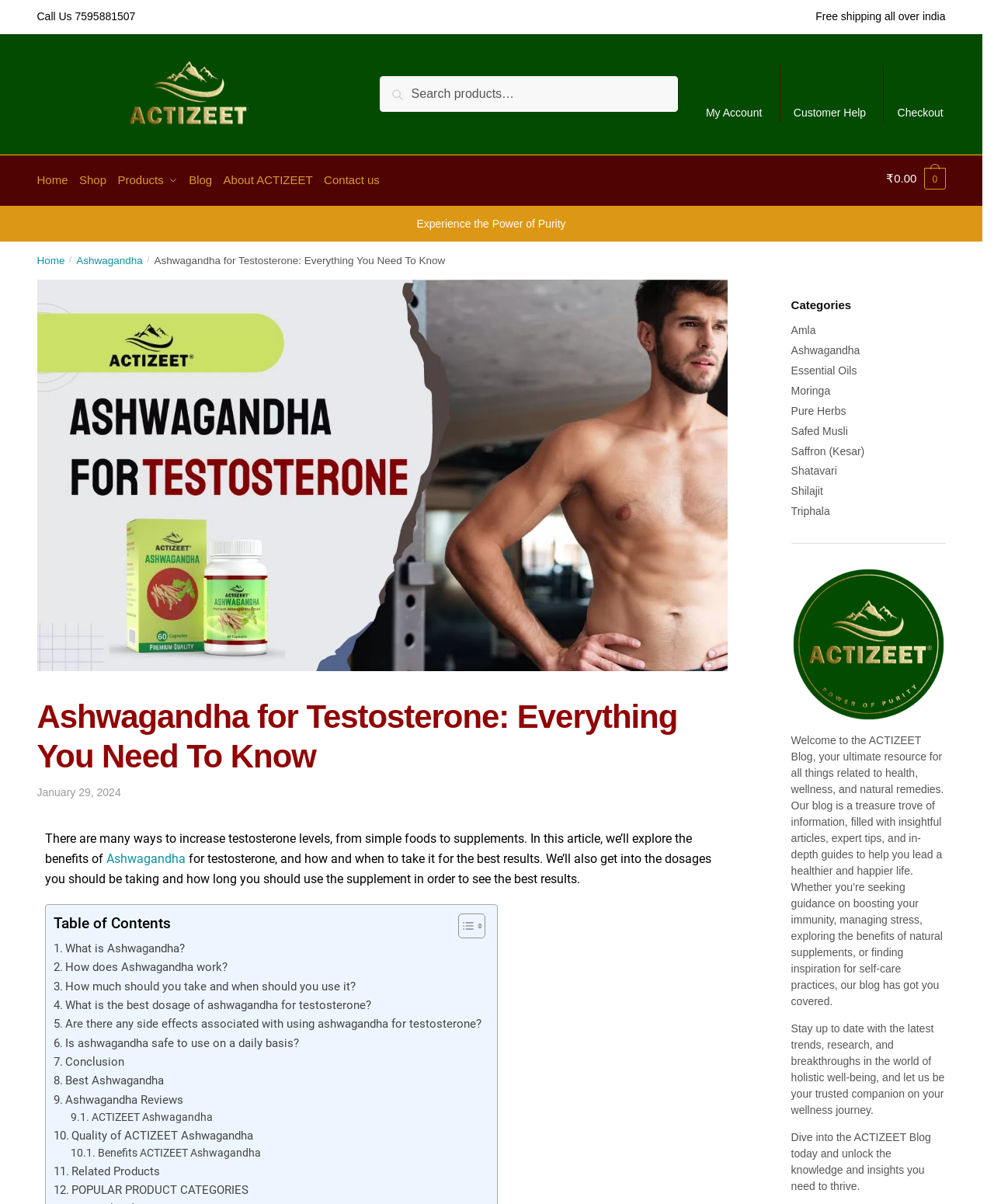Can you find and provide the main heading text of this webpage?

Ashwagandha for Testosterone: Everything You Need To Know